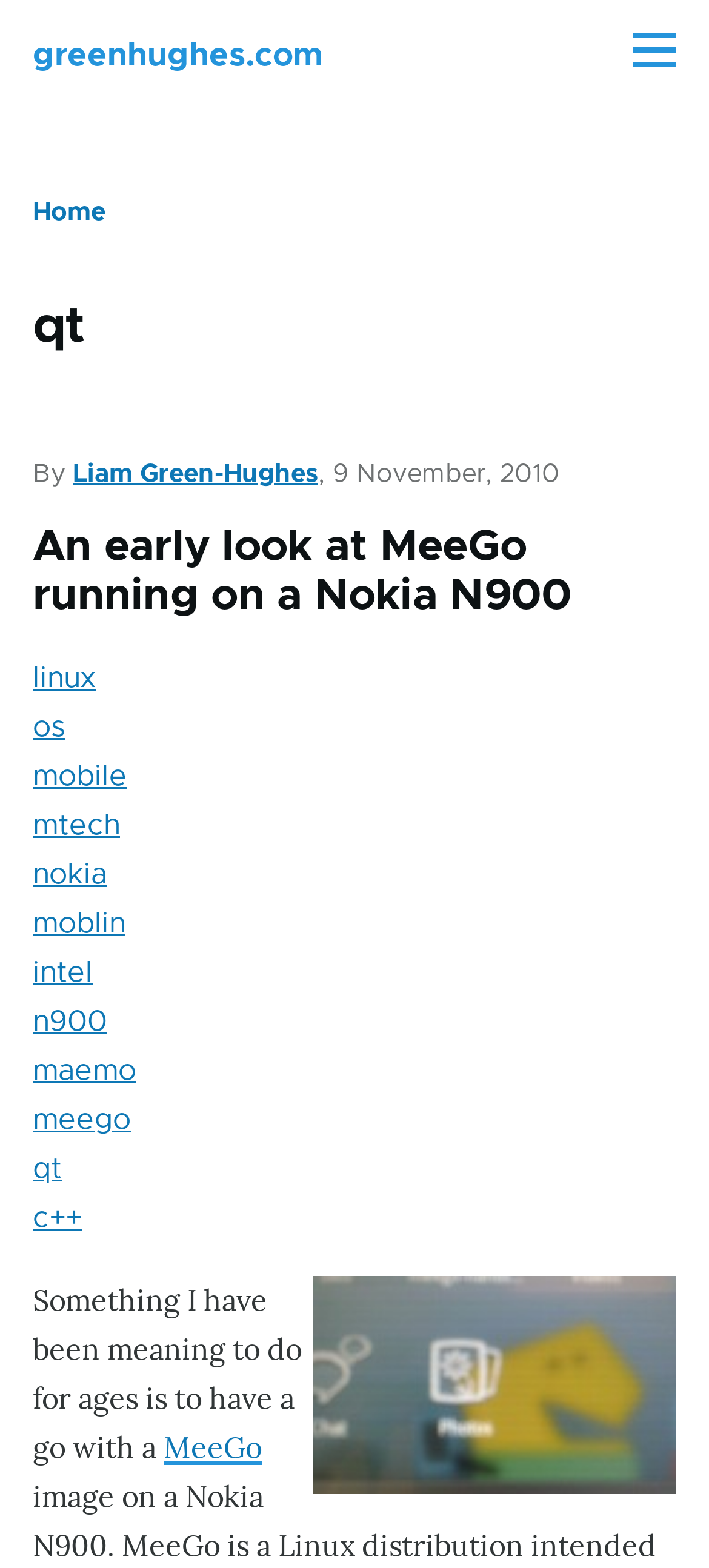What is the date of the article?
Refer to the image and answer the question using a single word or phrase.

9 November, 2010